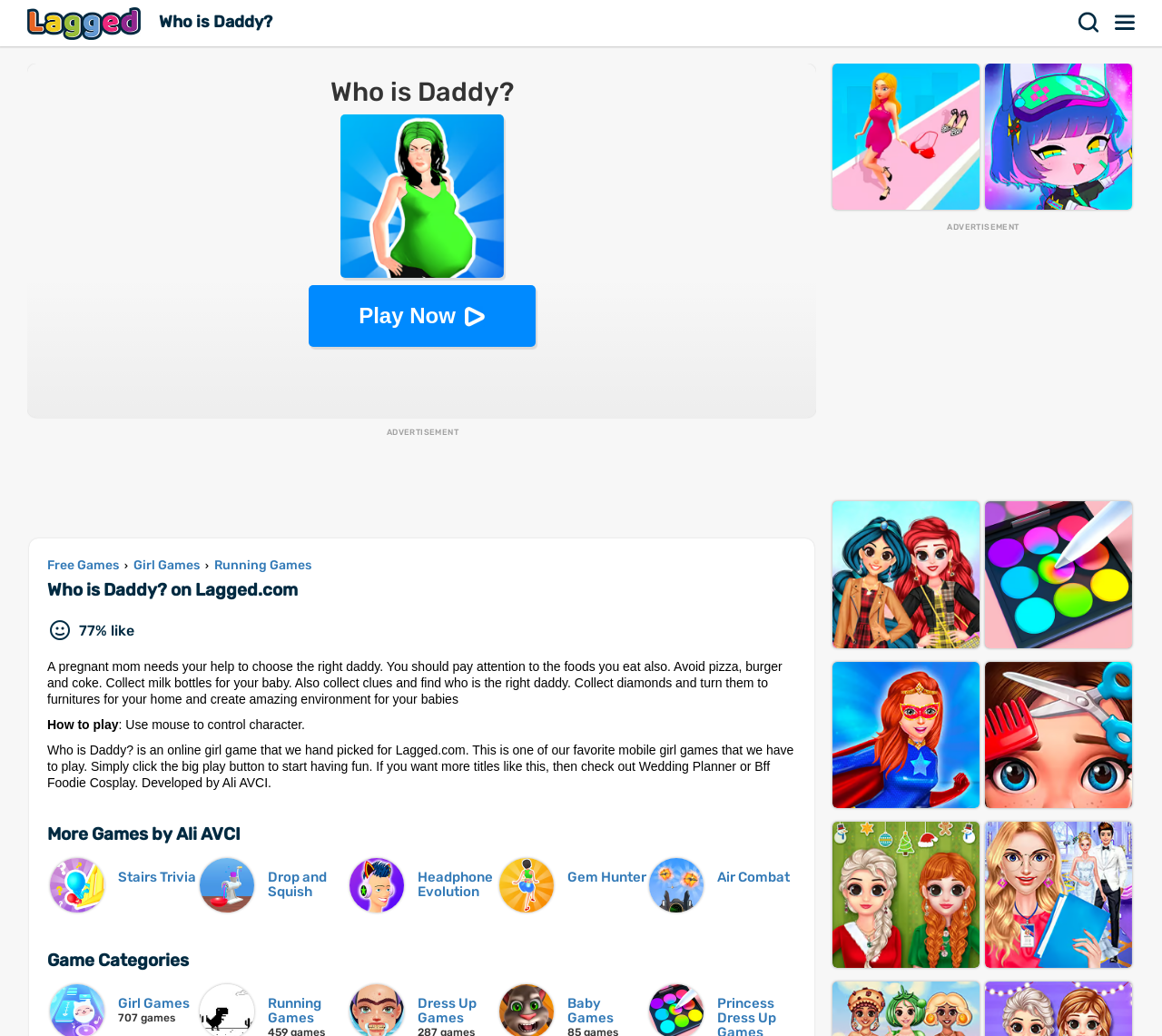Provide the bounding box coordinates of the area you need to click to execute the following instruction: "Check out the 'Wedding Planner' game".

[0.848, 0.793, 0.974, 0.934]